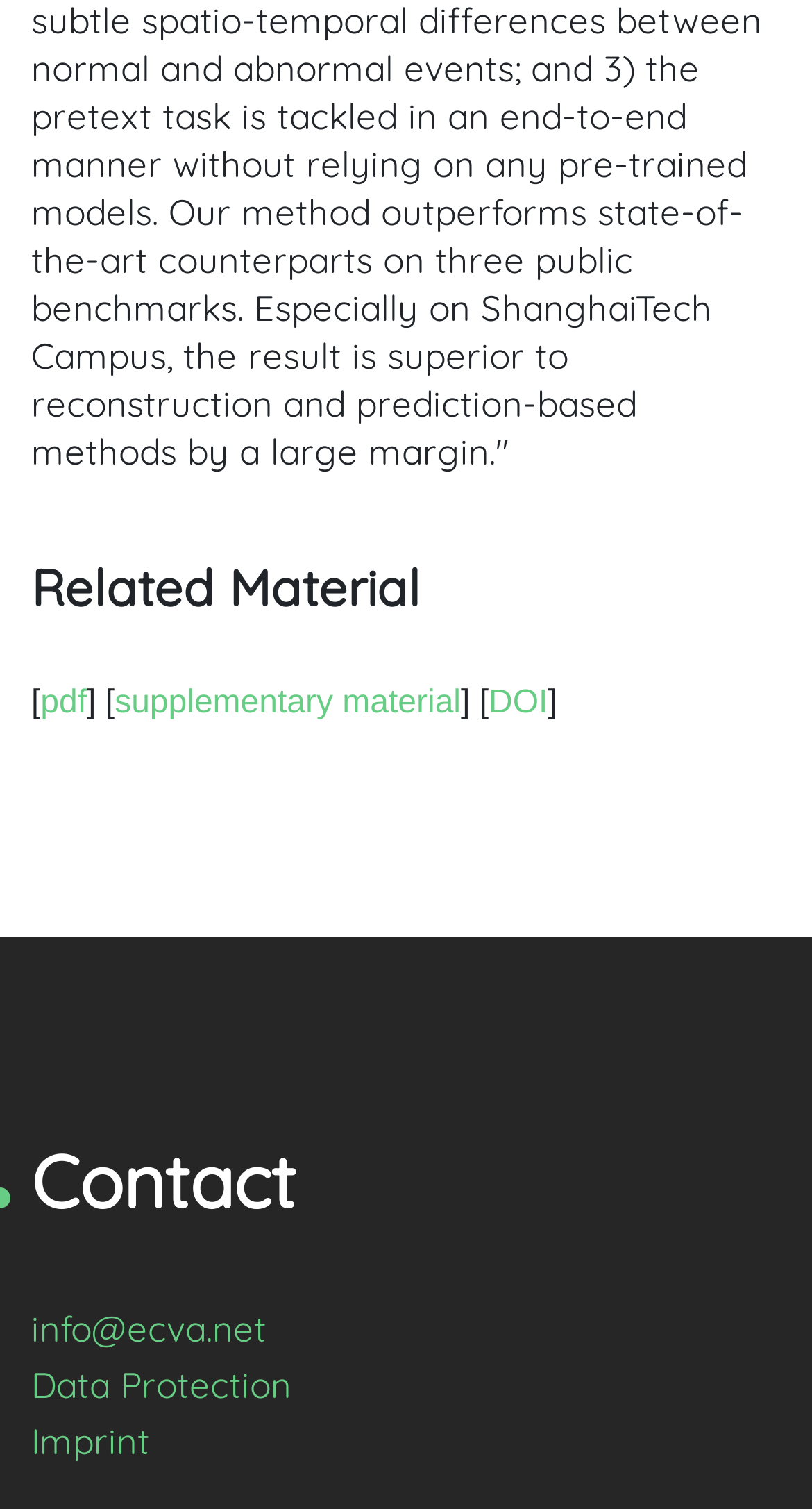Respond with a single word or short phrase to the following question: 
What is the first related material?

pdf